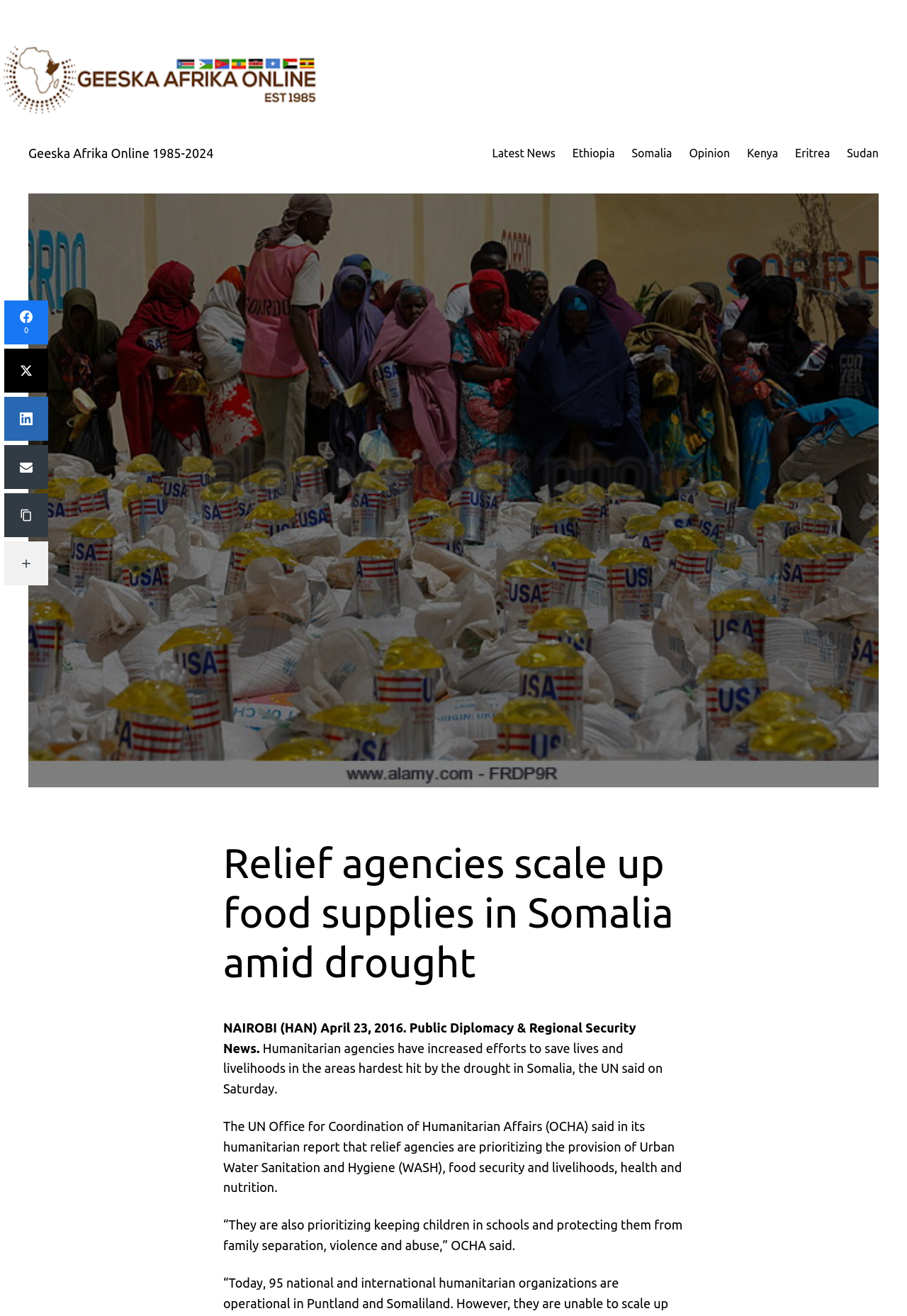Specify the bounding box coordinates for the region that must be clicked to perform the given instruction: "Share on Facebook".

[0.005, 0.228, 0.053, 0.262]